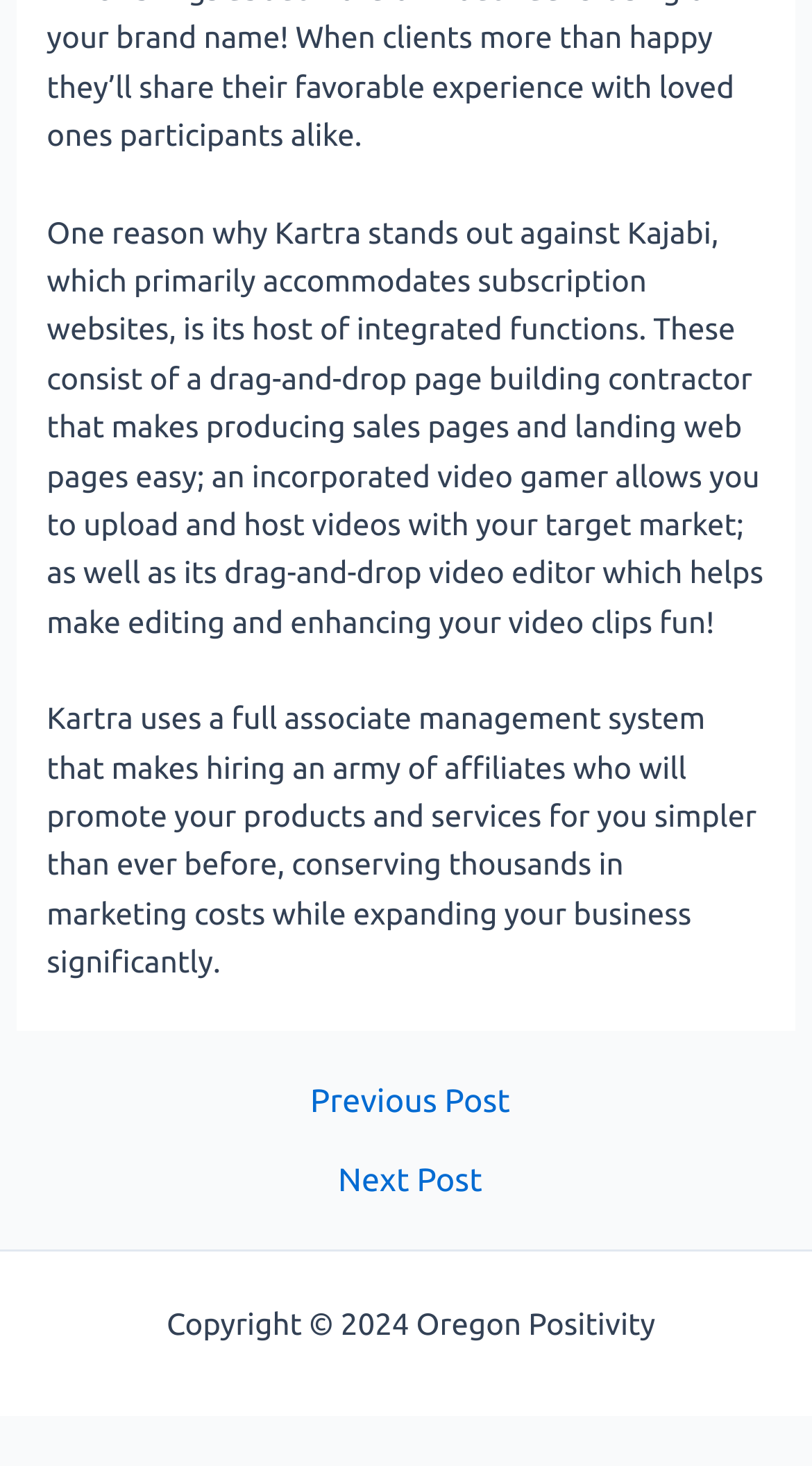Using the description "Next Post →", predict the bounding box of the relevant HTML element.

[0.025, 0.794, 0.985, 0.816]